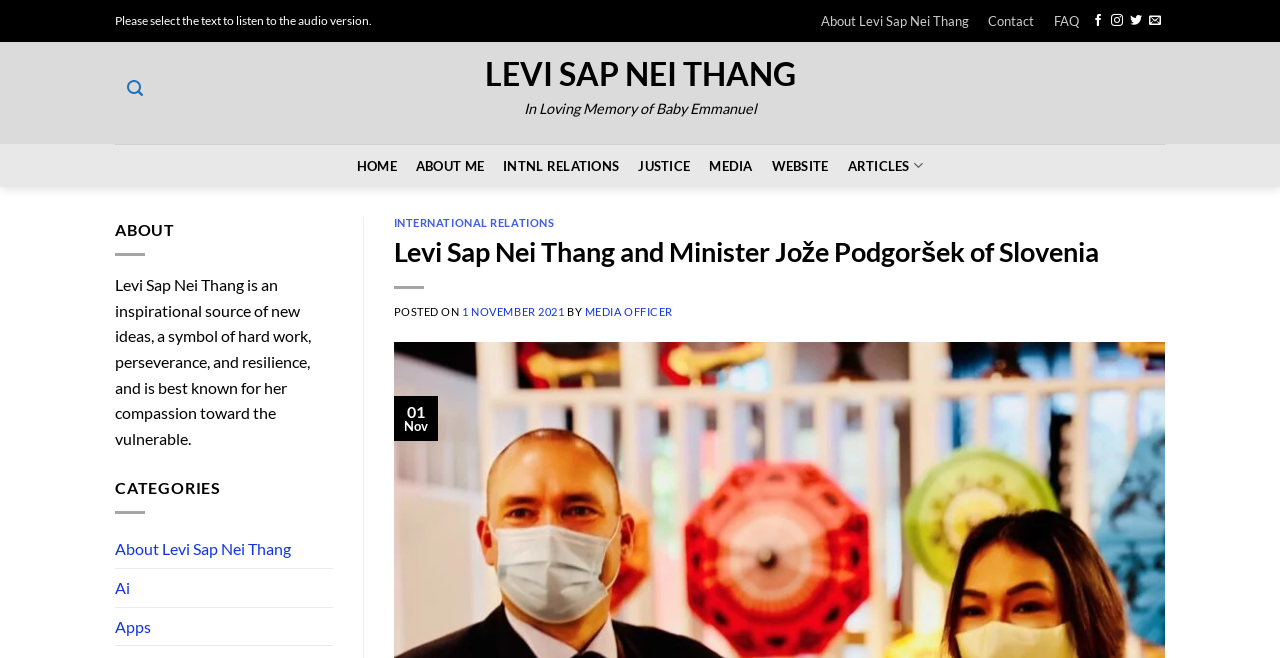Determine the coordinates of the bounding box for the clickable area needed to execute this instruction: "Read articles".

[0.655, 0.23, 0.729, 0.273]